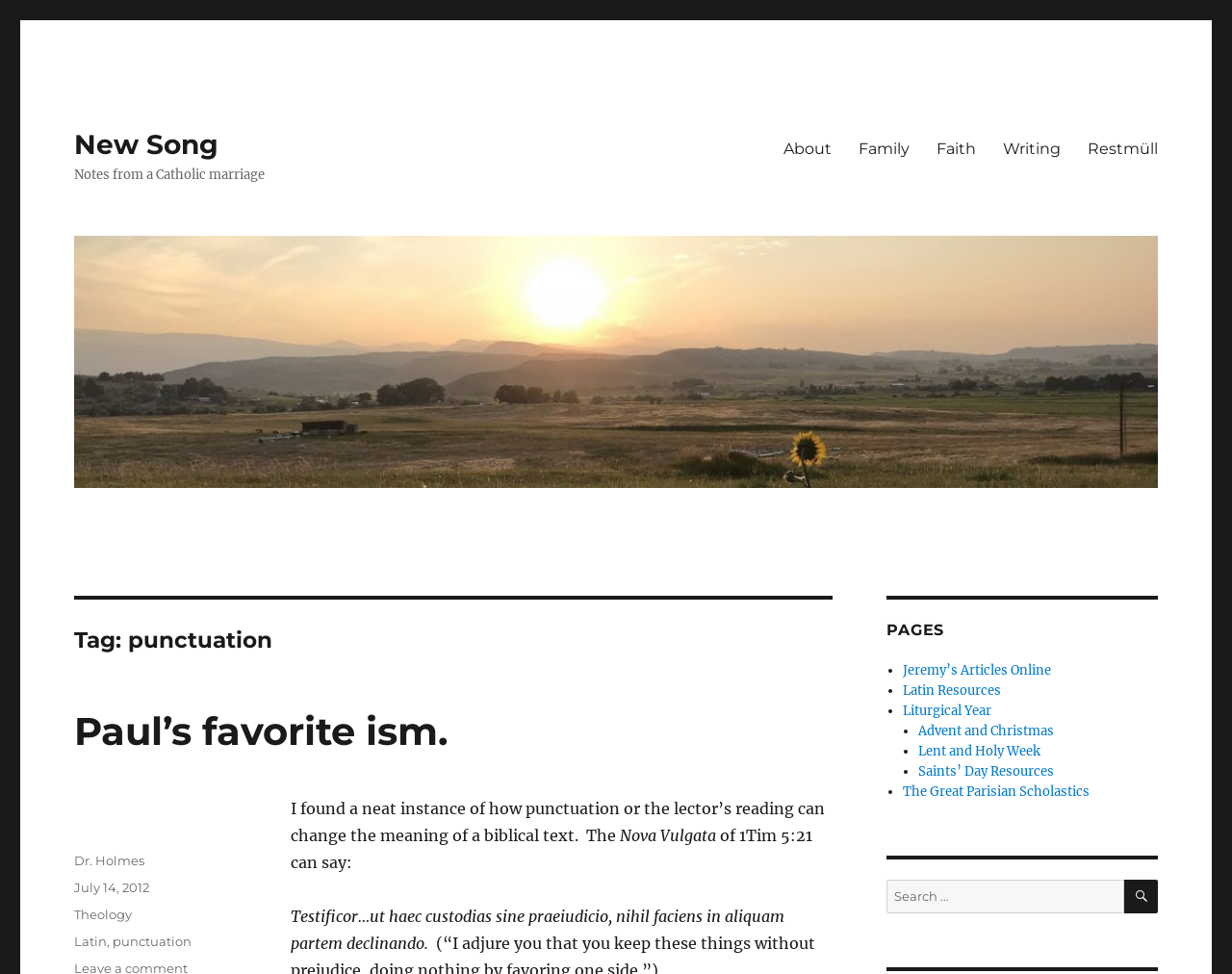Using the provided element description: "July 14, 2012February 22, 2016", determine the bounding box coordinates of the corresponding UI element in the screenshot.

[0.06, 0.903, 0.121, 0.919]